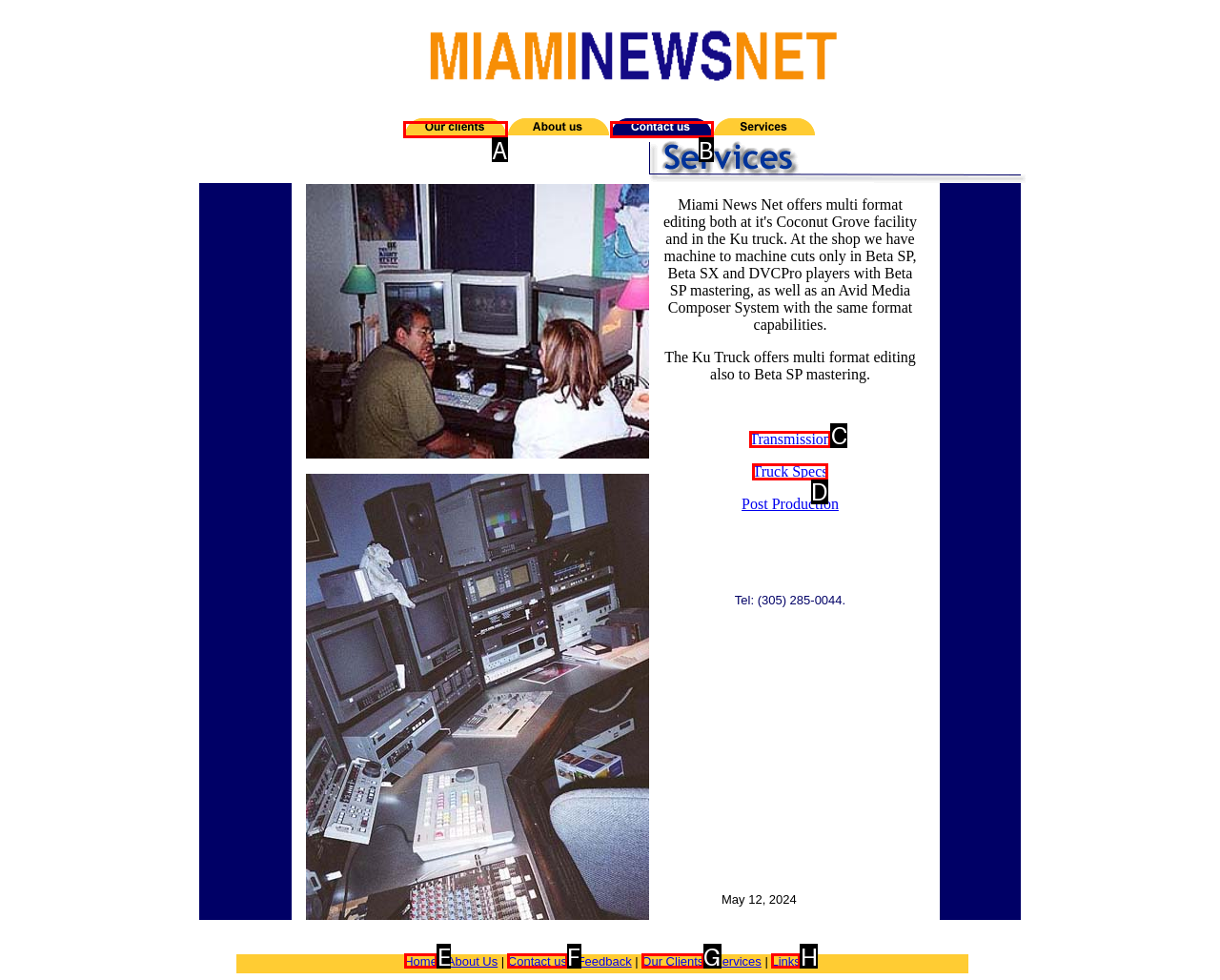Identify which lettered option completes the task: Click the first news link. Provide the letter of the correct choice.

A